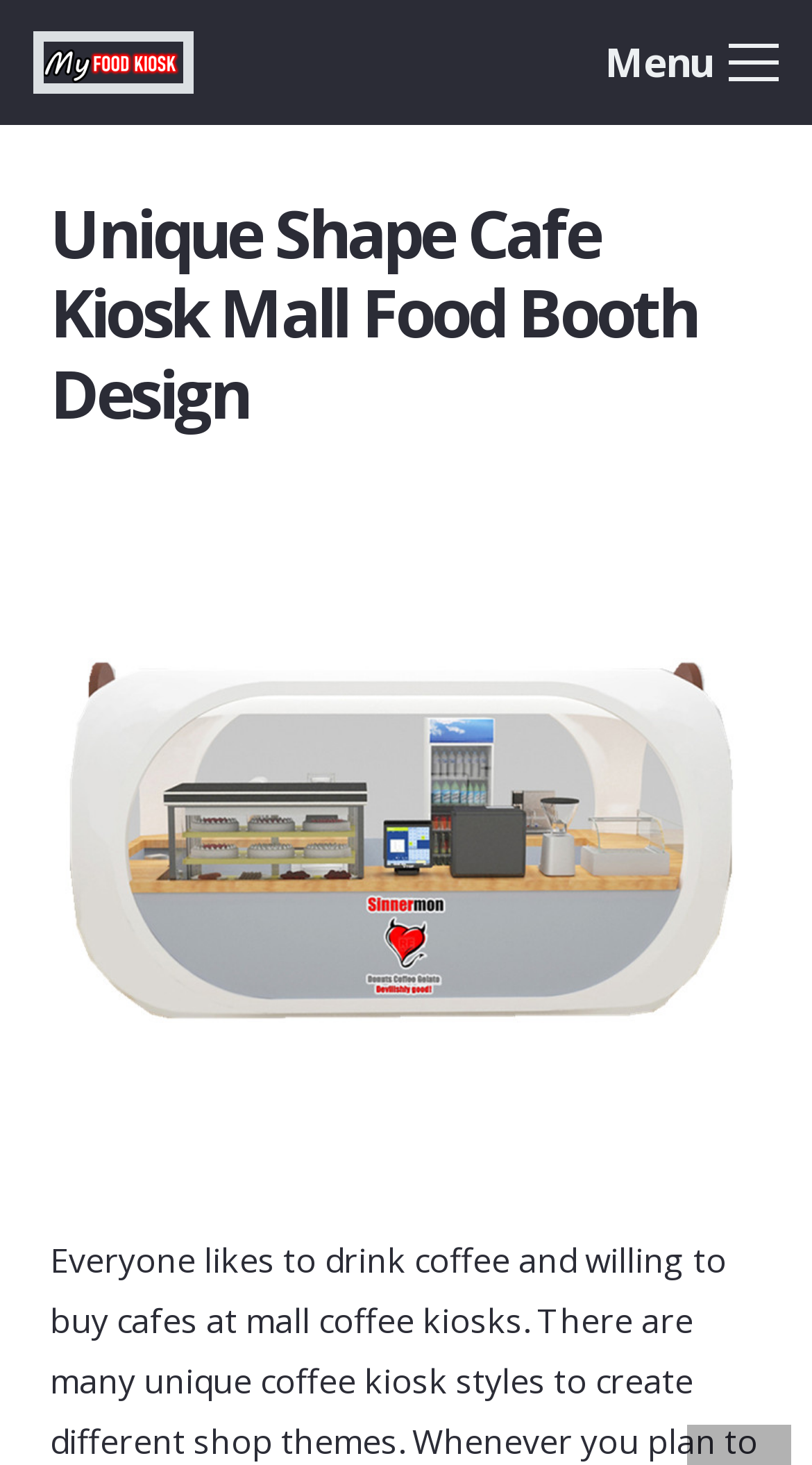Provide a thorough description of the webpage you see.

The webpage is about unique coffee kiosk designs for malls and outdoor food booths. At the top left, there is a link to another webpage. On the top right, there is a "Menu" link. In the middle of the page, there are several links, including "Home", "Outdoor Kiosks", "Food Trailers", "About Us", and "Contact", which are aligned horizontally and centered on the page.

Below the links, there is a prominent heading that reads "Unique Shape Cafe Kiosk Mall Food Booth Design". Underneath the heading, there is a large image that showcases a coffee booth design, taking up most of the page's width and height. The image is positioned in the middle of the page, with some space above and below it.